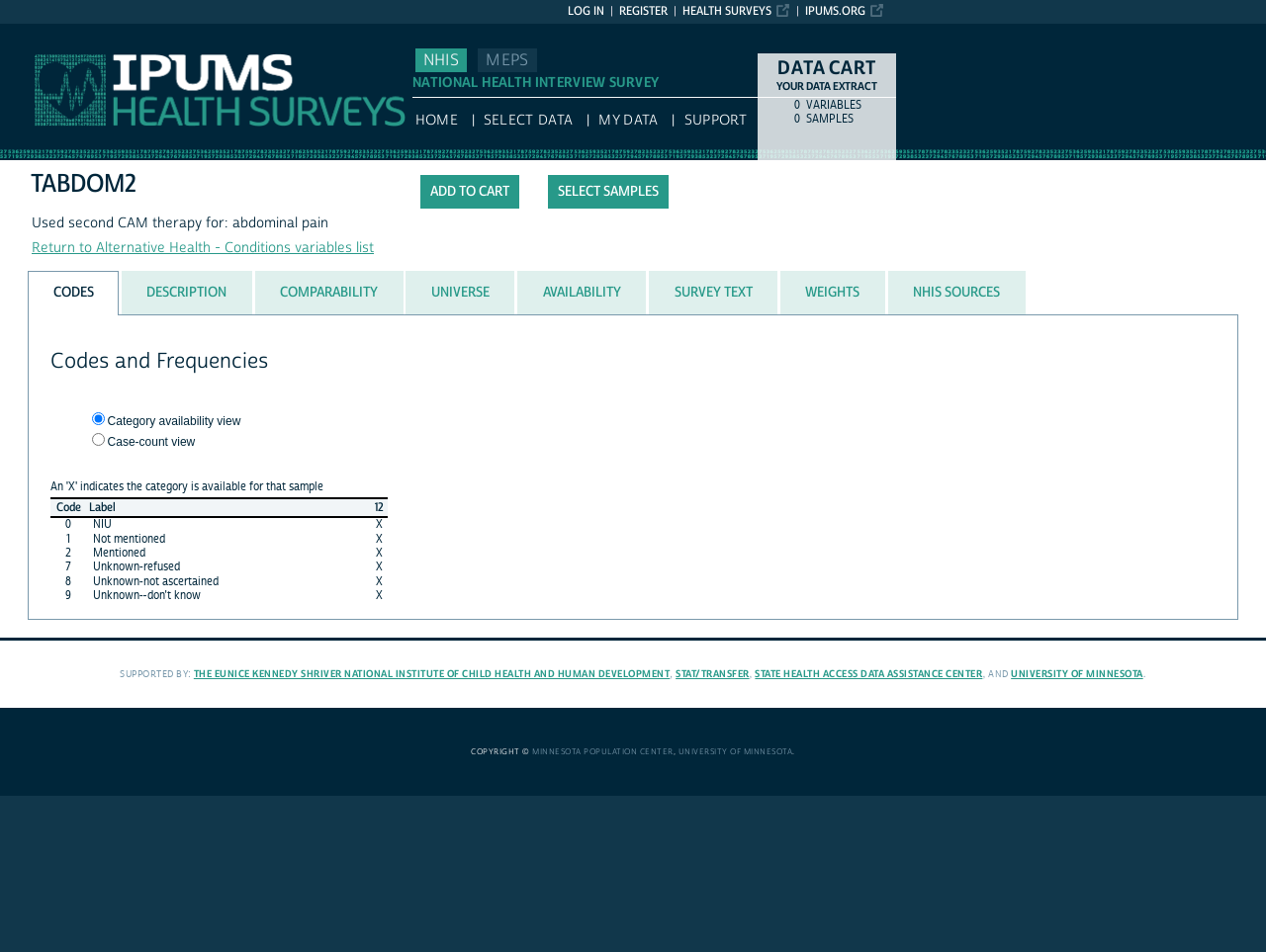Convey a detailed summary of the webpage, mentioning all key elements.

The webpage is titled "IPUMS NHIS: descr: TABDOM2" and has a navigation menu at the top with links to "IPUMS.ORG", "HEALTH SURVEYS", "REGISTER", and "LOG IN". Below the navigation menu, there is a section with links to "IPUMS NHIS", "NHIS", and "MEPS". 

To the right of this section, there is a heading "NATIONAL HEALTH INTERVIEW SURVEY" followed by a row of links to "HOME", "SELECT DATA", "MY DATA", and "SUPPORT". 

Below this row, there is a section with a heading "DATA CART" and a subheading "YOUR DATA EXTRACT". This section contains a table with two columns, "0" and "VARIABLES", and another table with two columns, "0" and "SAMPLES". 

To the right of this section, there is a button "Add to cart" and a link "SELECT SAMPLES". 

Further down the page, there is a section with a heading "TABDOM2" and a description "Used second CAM therapy for: abdominal pain". Below this, there is a link "Return to Alternative Health - Conditions variables list". 

The main content of the page is organized into a tab list with eight tabs: "CODES", "DESCRIPTION", "COMPARABILITY", "UNIVERSE", "AVAILABILITY", "SURVEY TEXT", "WEIGHTS", and "NHIS SOURCES". The "CODES" tab is currently selected and displays a table with three columns, "Code", "Label", and "12", and four rows of data. The table also has radio buttons to switch between "Category availability view" and "Case-count view".